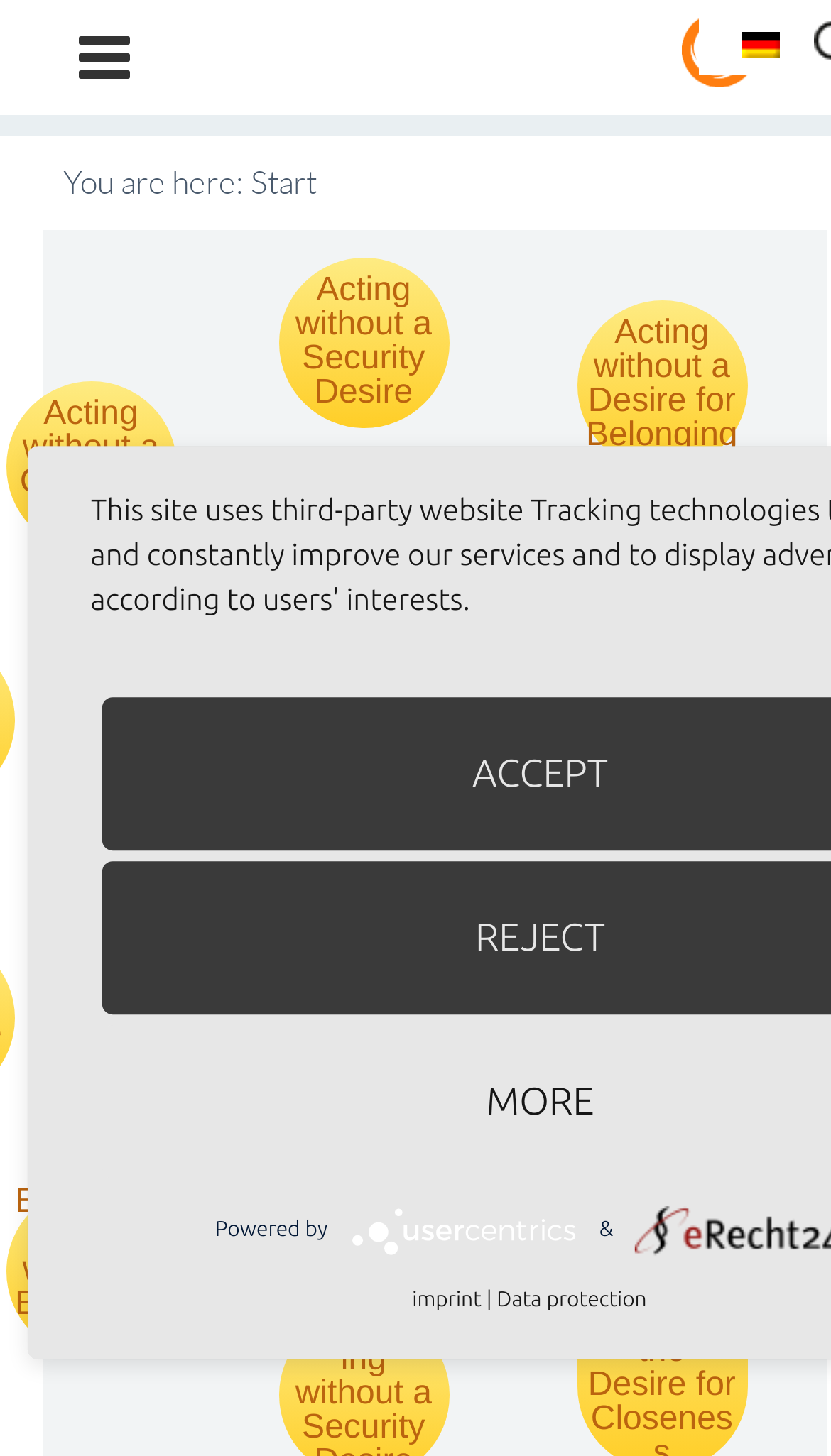Given the element description, predict the bounding box coordinates in the format (top-left x, top-left y, bottom-right x, bottom-right y), using floating point numbers between 0 and 1: Experiencing without a Distance Desire

[0.342, 0.495, 0.701, 0.7]